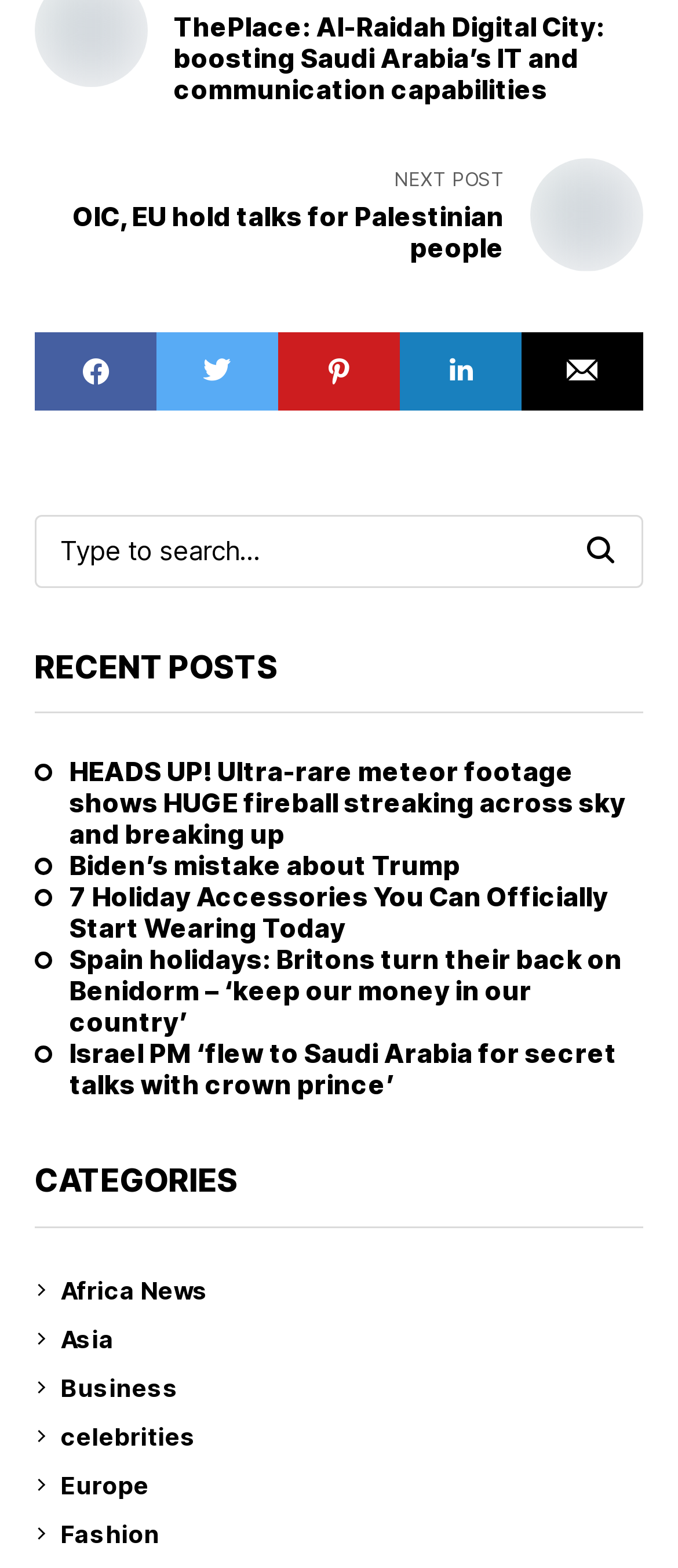Using the description "Biden’s mistake about Trump", predict the bounding box of the relevant HTML element.

[0.051, 0.543, 0.949, 0.563]